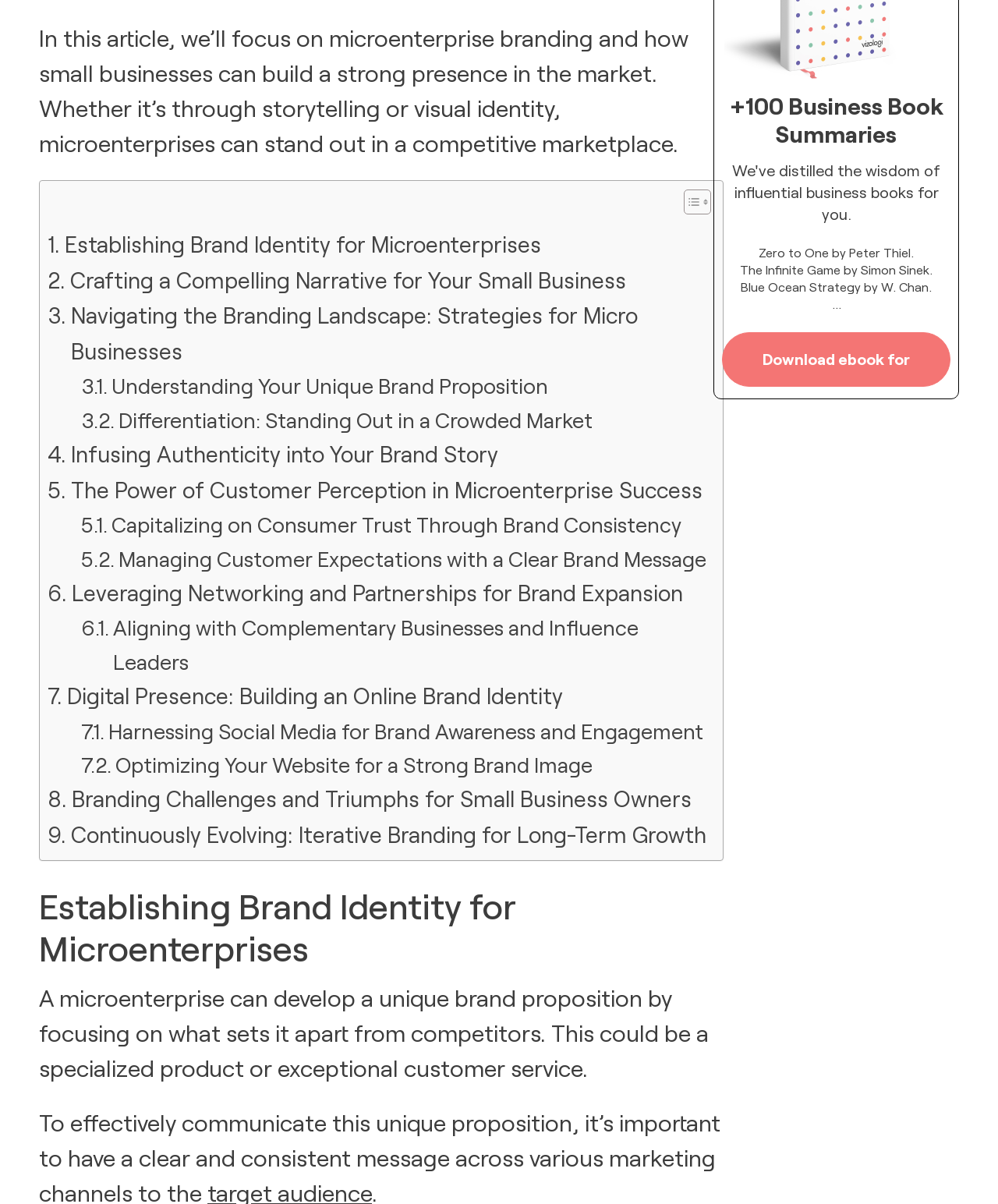What is the purpose of the 'Download ebook for free' button?
Answer the question using a single word or phrase, according to the image.

To download an ebook